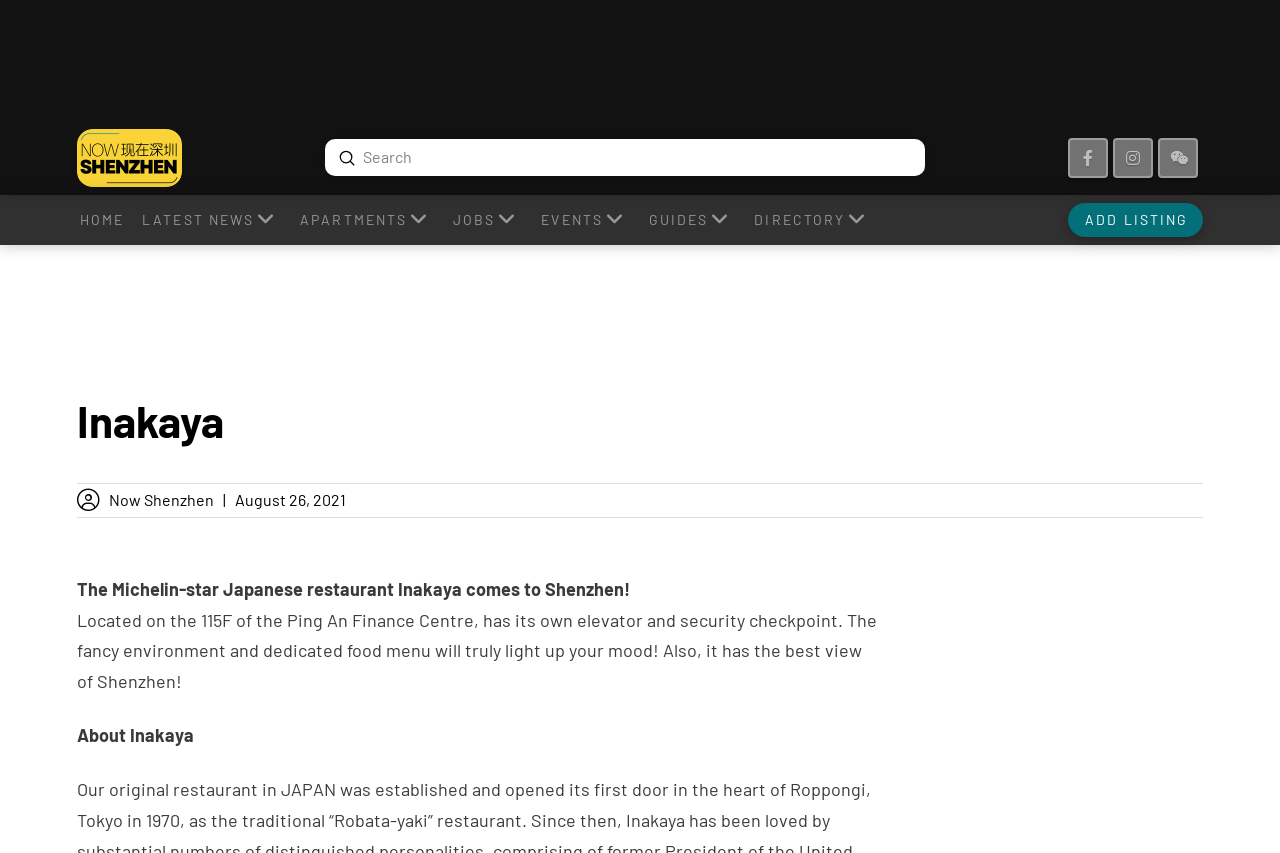Can you provide the bounding box coordinates for the element that should be clicked to implement the instruction: "click the now shenzhen logo"?

[0.06, 0.151, 0.142, 0.219]